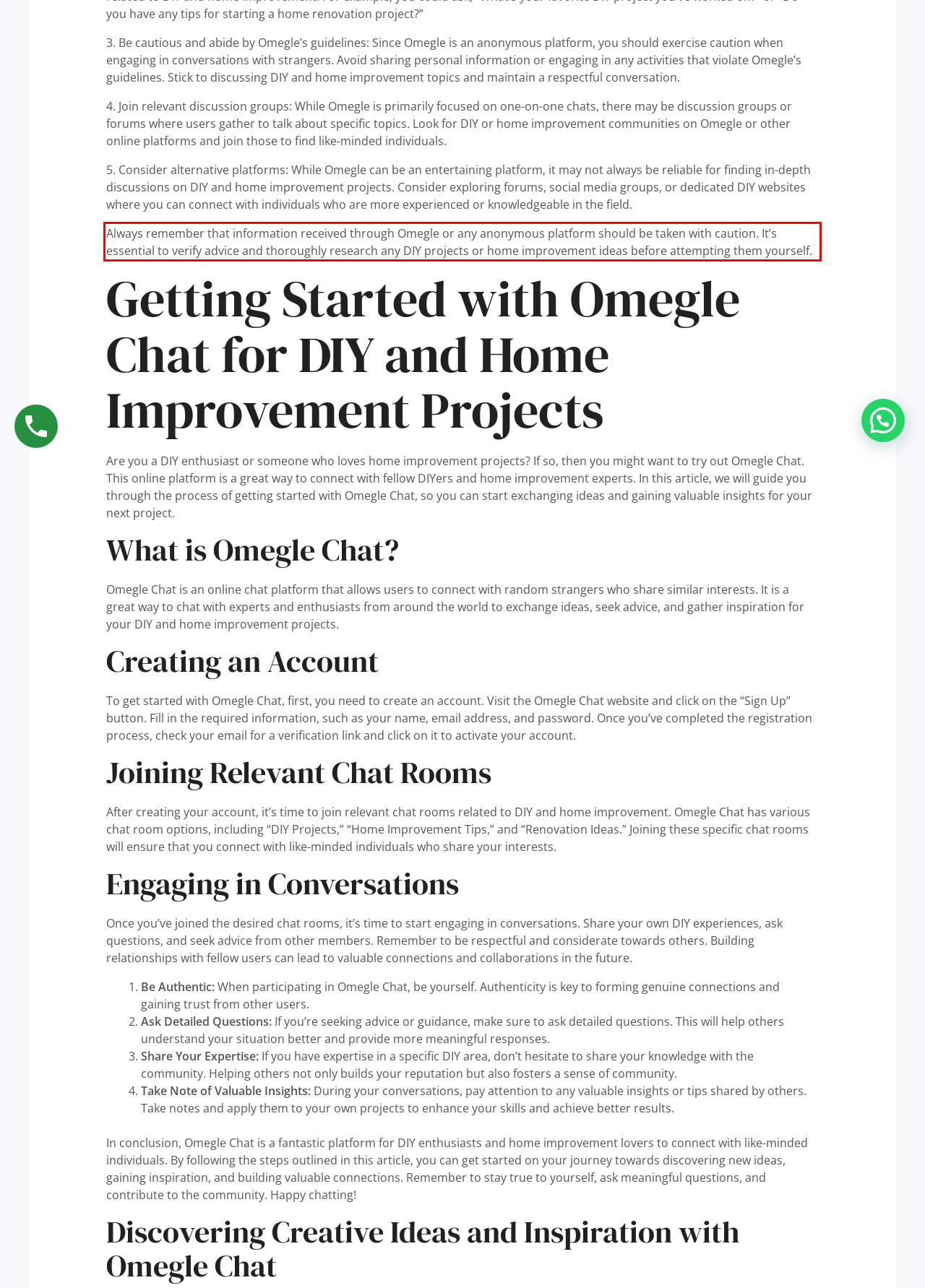Given a screenshot of a webpage containing a red rectangle bounding box, extract and provide the text content found within the red bounding box.

Always remember that information received through Omegle or any anonymous platform should be taken with caution. It’s essential to verify advice and thoroughly research any DIY projects or home improvement ideas before attempting them yourself.